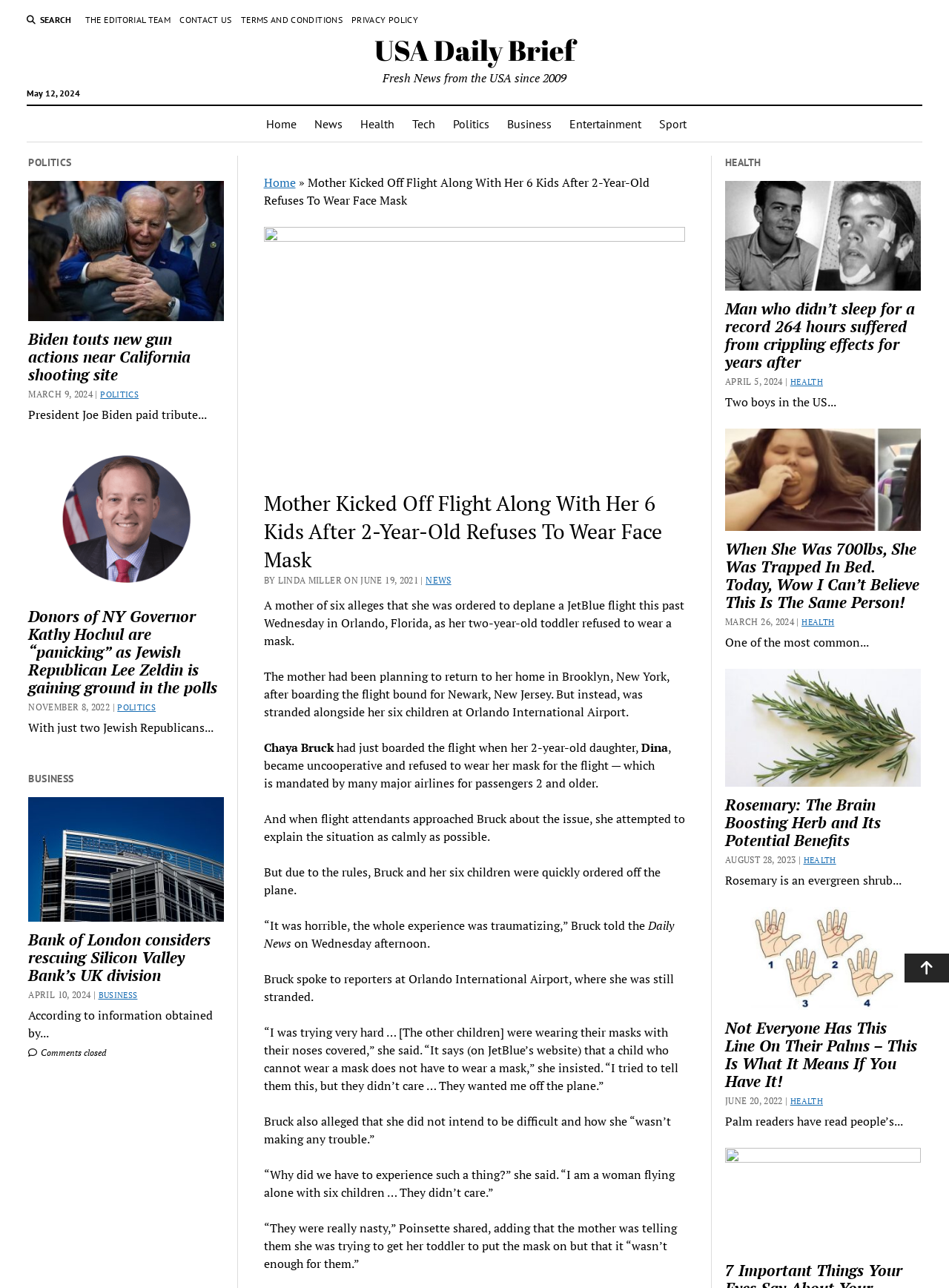Provide the bounding box coordinates of the section that needs to be clicked to accomplish the following instruction: "Search for something."

[0.028, 0.01, 0.076, 0.021]